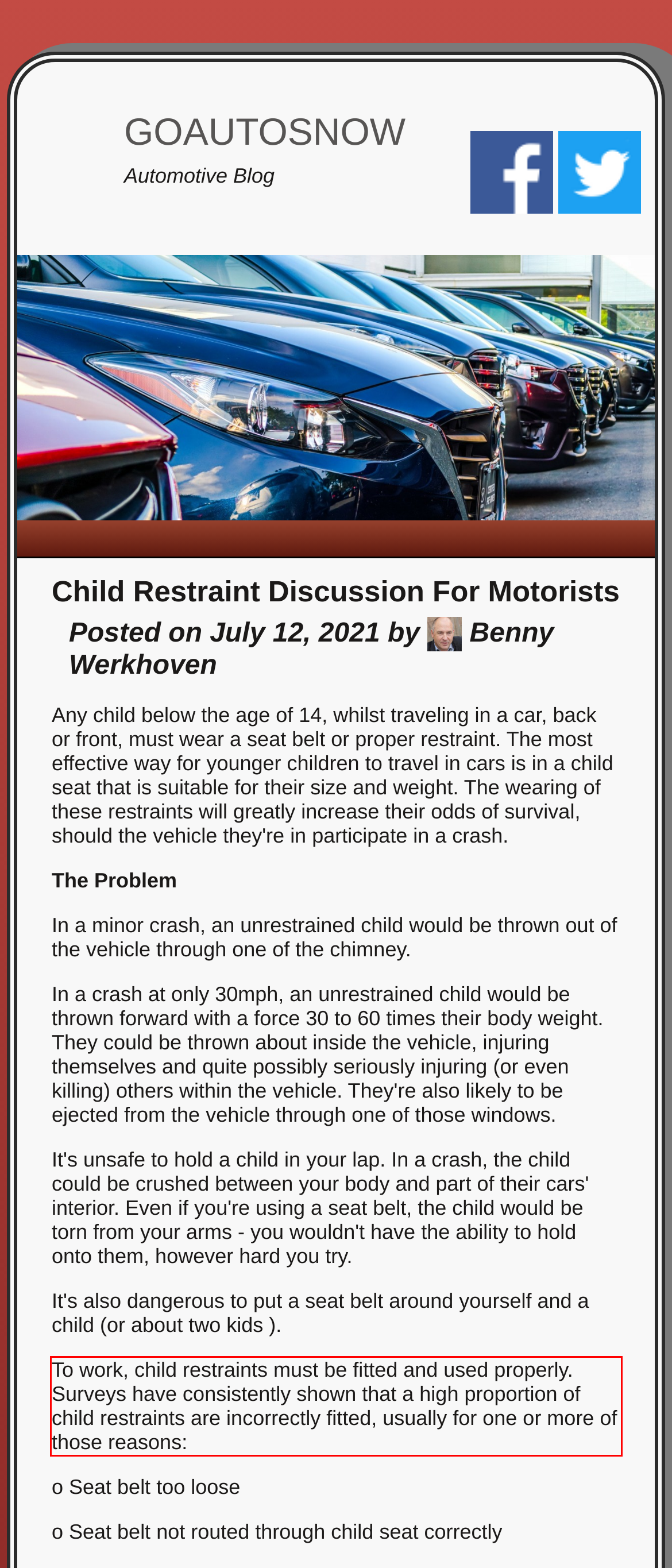Given a screenshot of a webpage containing a red bounding box, perform OCR on the text within this red bounding box and provide the text content.

To work, child restraints must be fitted and used properly. Surveys have consistently shown that a high proportion of child restraints are incorrectly fitted, usually for one or more of those reasons: